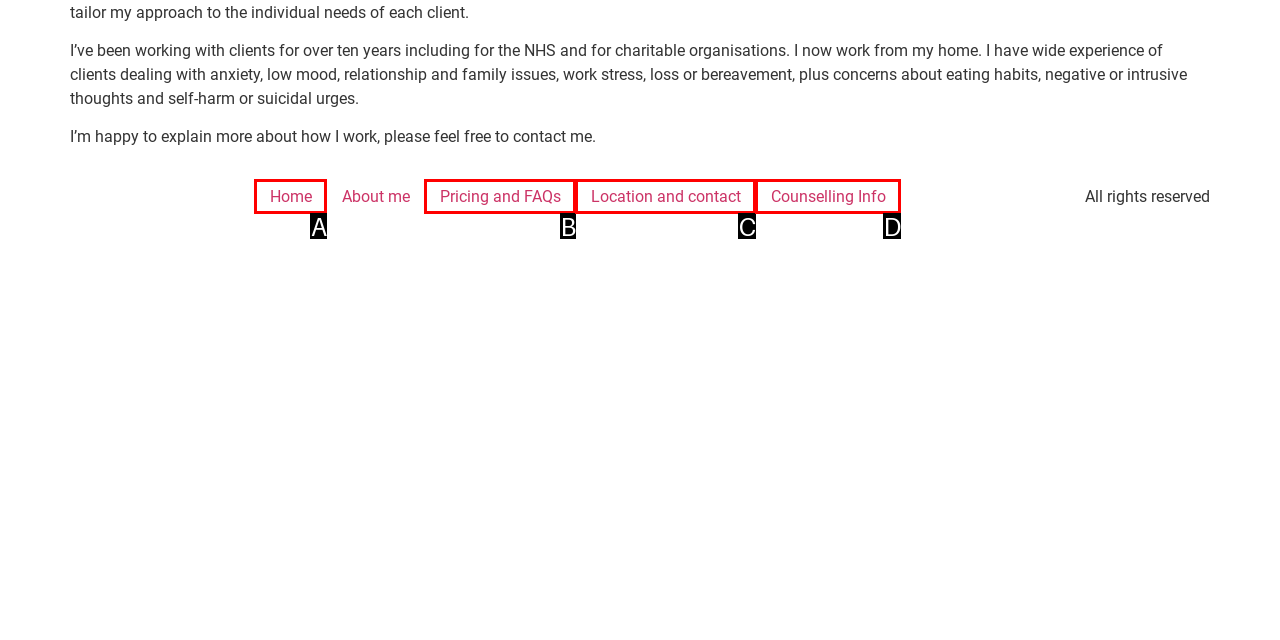Based on the description: Home, identify the matching HTML element. Reply with the letter of the correct option directly.

A